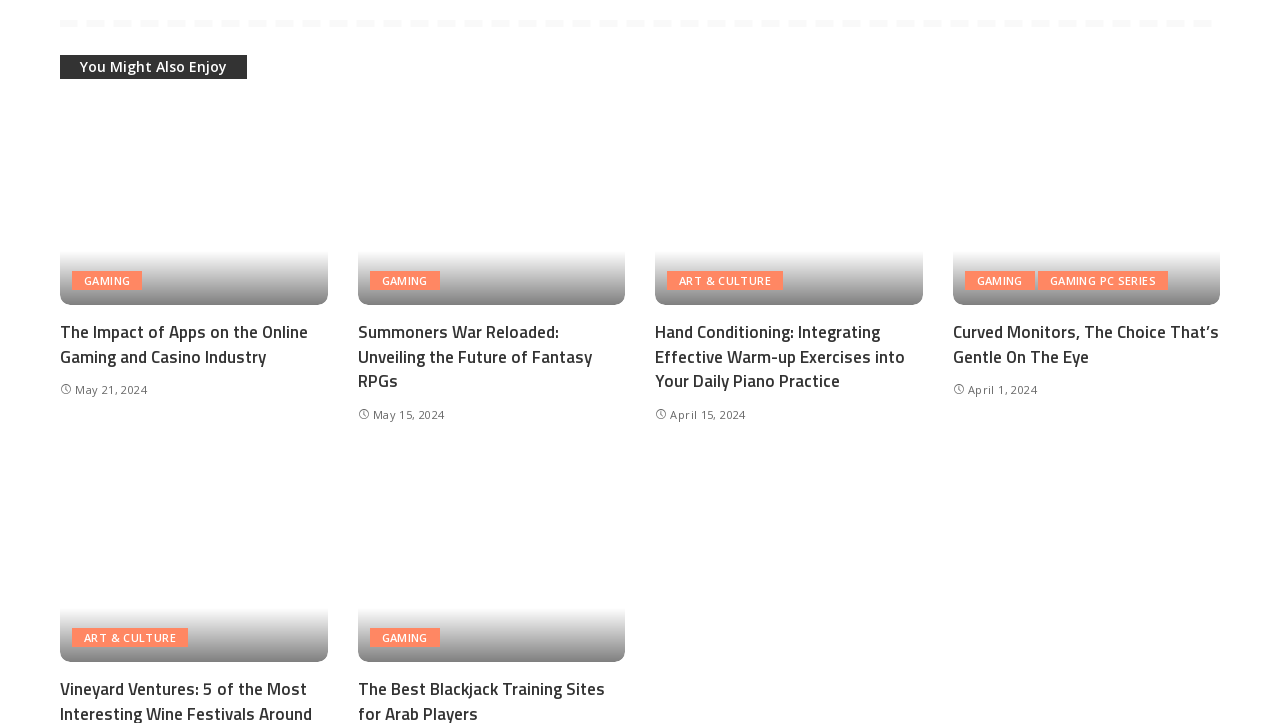Provide a brief response to the question below using a single word or phrase: 
What is the category of the article with the title 'The Impact of Apps on the Online Gaming and Casino Industry'?

GAMING